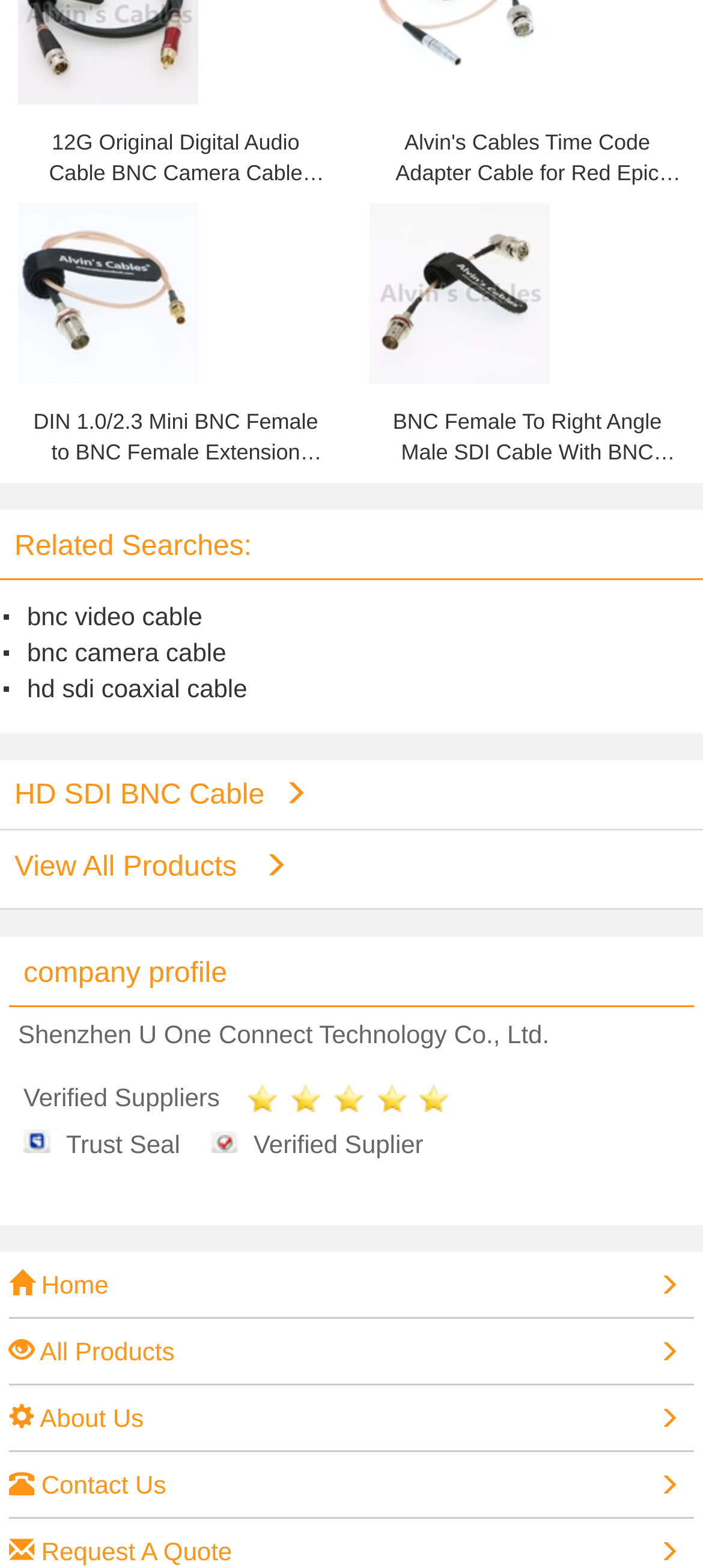Find the bounding box coordinates for the area you need to click to carry out the instruction: "Search for related products of DIN 1.0/2.3 Mini BNC Female to BNC Female Extension Cable for Blackmagic HD SDI". The coordinates should be four float numbers between 0 and 1, indicated as [left, top, right, bottom].

[0.025, 0.13, 0.475, 0.296]